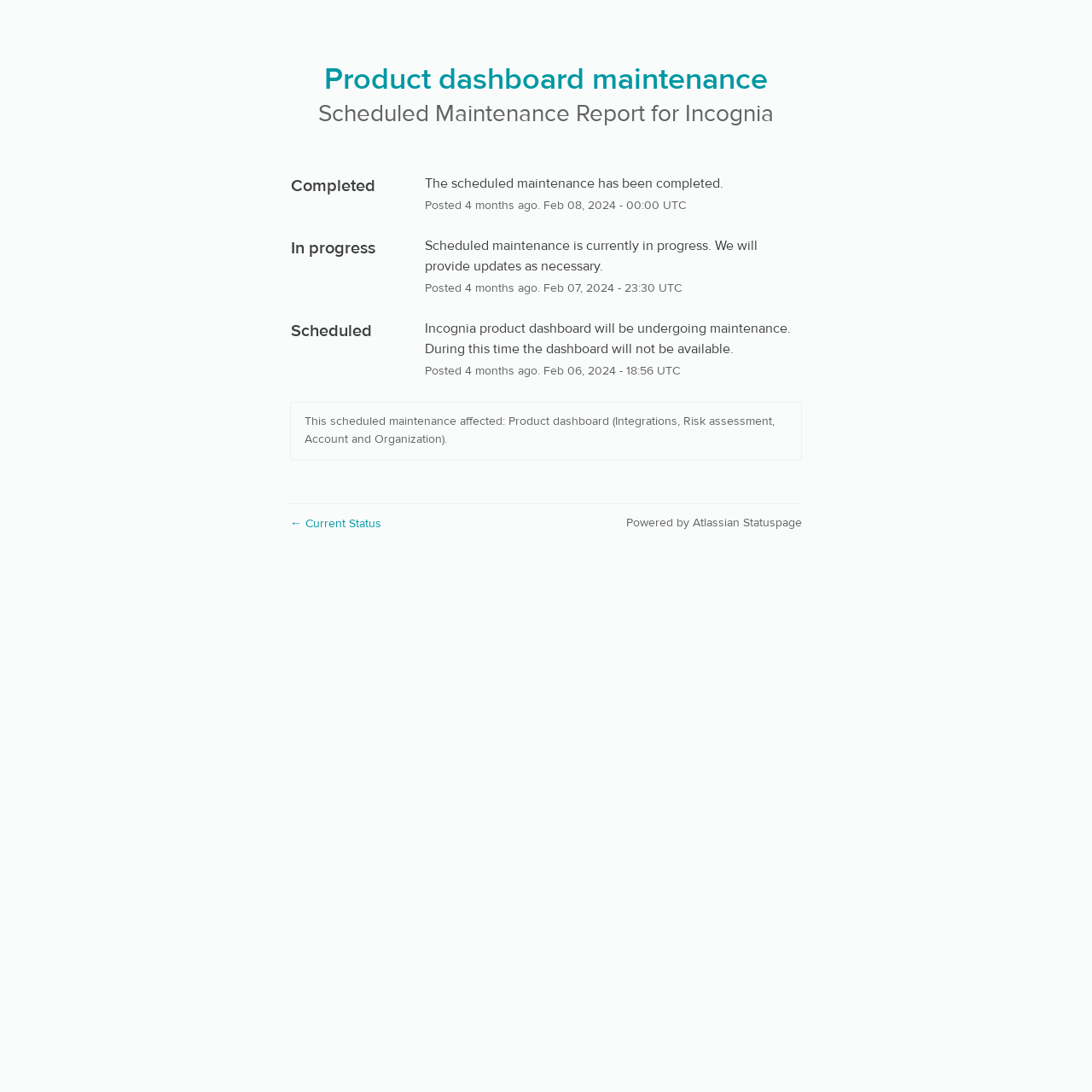Refer to the screenshot and answer the following question in detail:
What is the name of the product dashboard that was affected by the scheduled maintenance?

I found the answer by reading the text 'This scheduled maintenance affected: Product dashboard (Integrations, Risk assessment, Account and Organization).' which mentions the name of the product dashboard as Incognia.